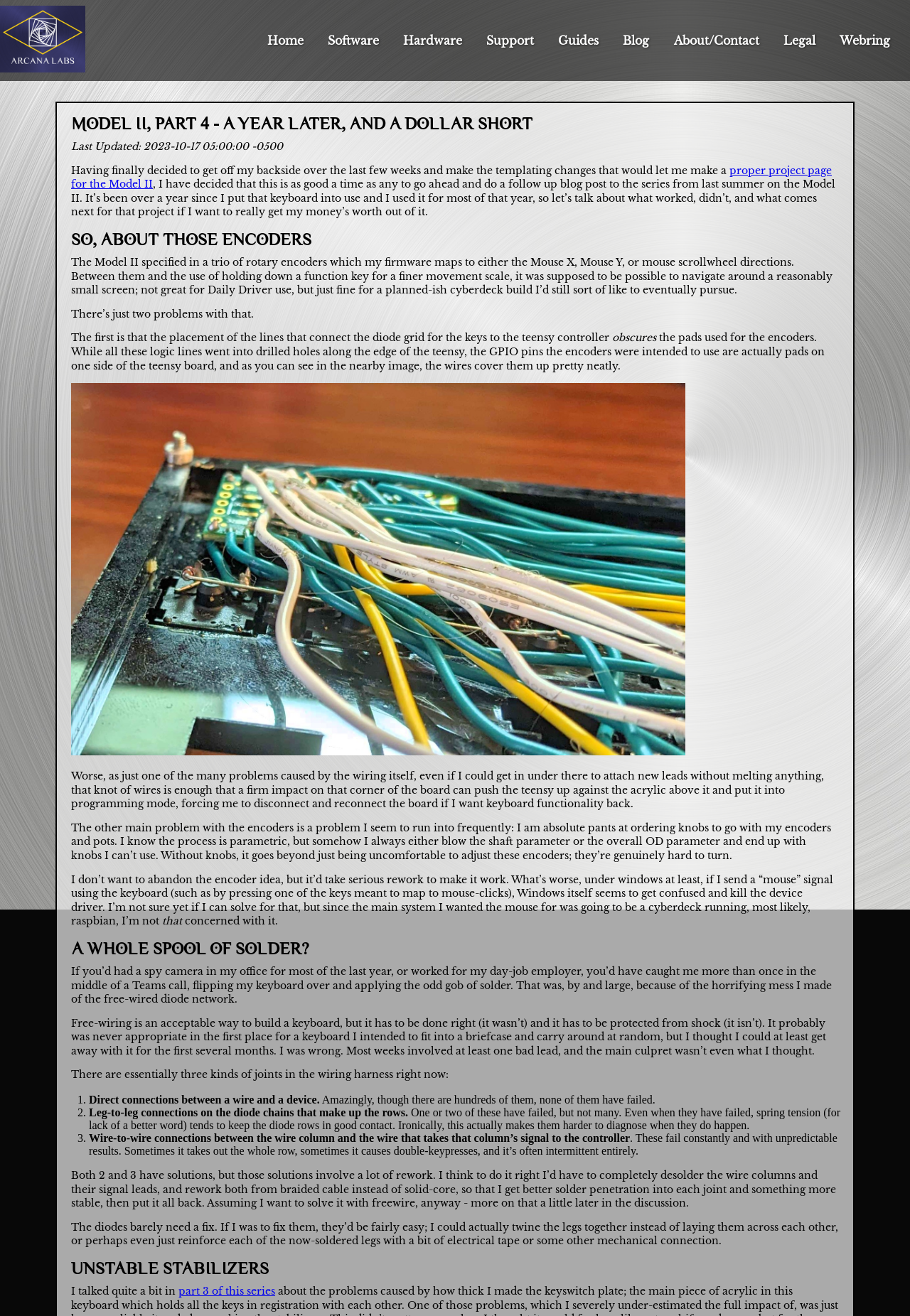Locate the bounding box of the UI element described by: "Blog" in the given webpage screenshot.

[0.685, 0.025, 0.714, 0.037]